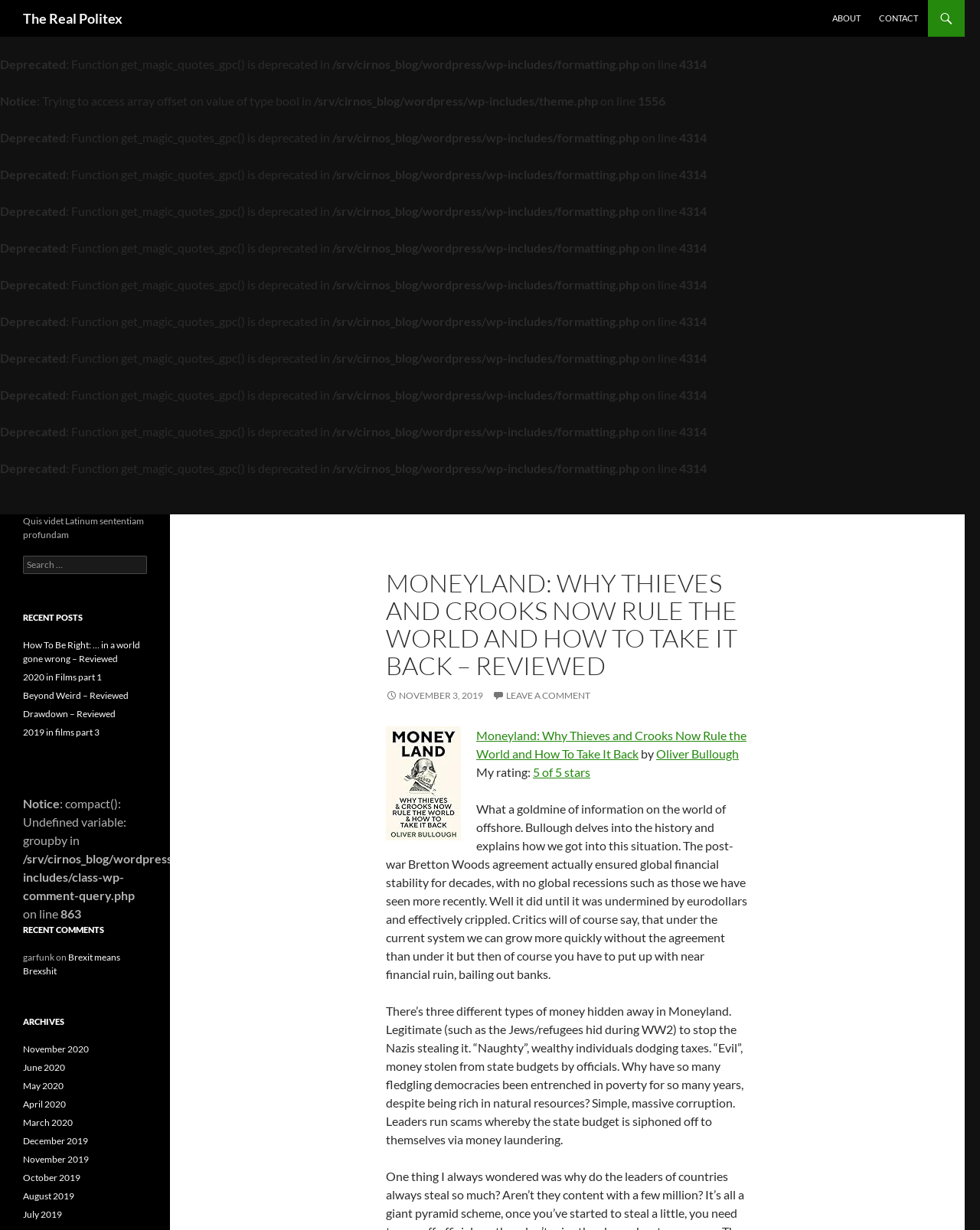Look at the image and write a detailed answer to the question: 
What is the URL of the WordPress file mentioned in the error messages?

I looked at the error messages and found the URL of the WordPress file mentioned in the error messages, which is '/srv/cirnos_blog/wordpress/wp-includes/formatting.php'.